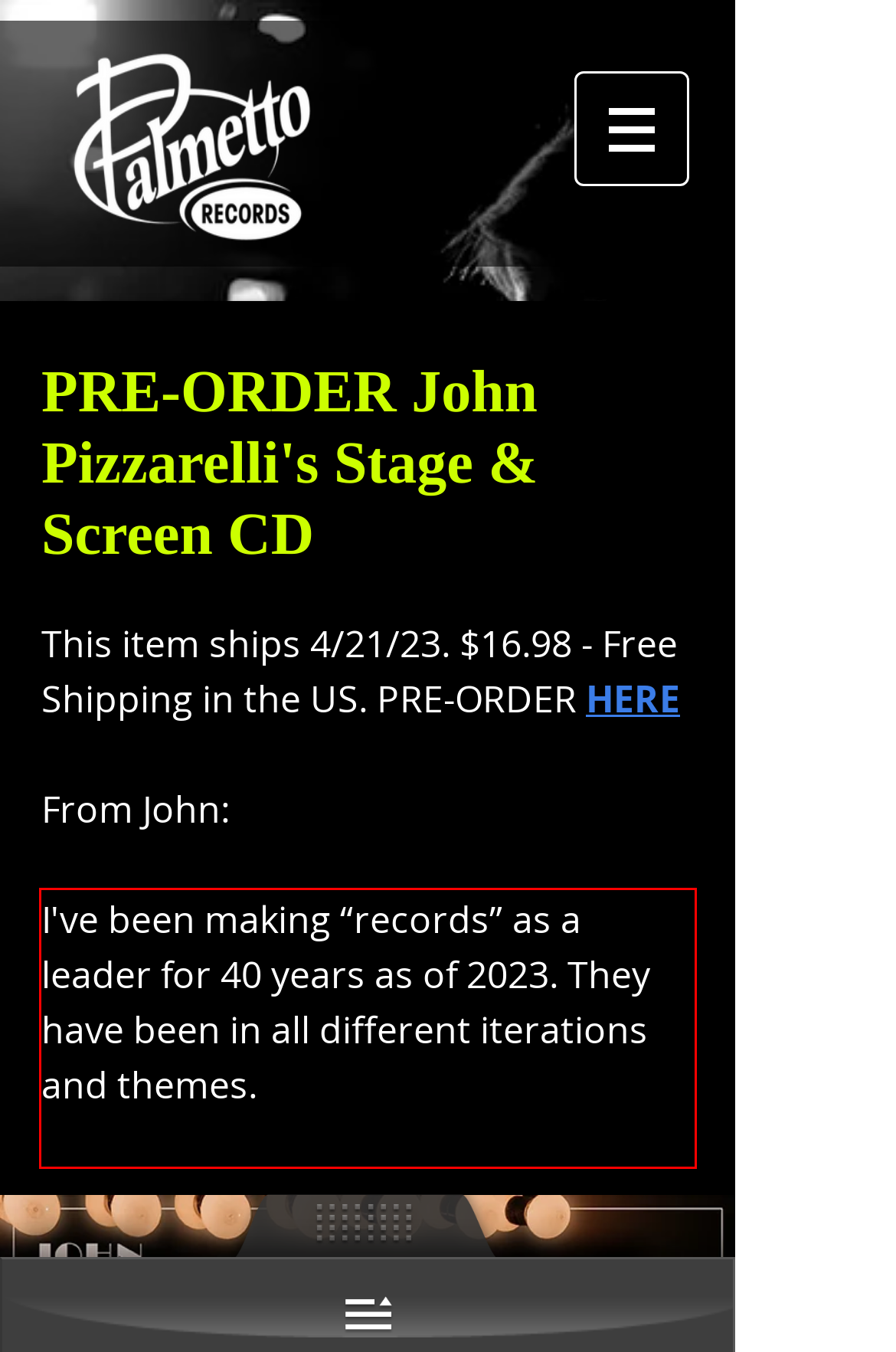Given a screenshot of a webpage containing a red rectangle bounding box, extract and provide the text content found within the red bounding box.

I've been making “records” as a leader for 40 years as of 2023. They have been in all different iterations and themes.